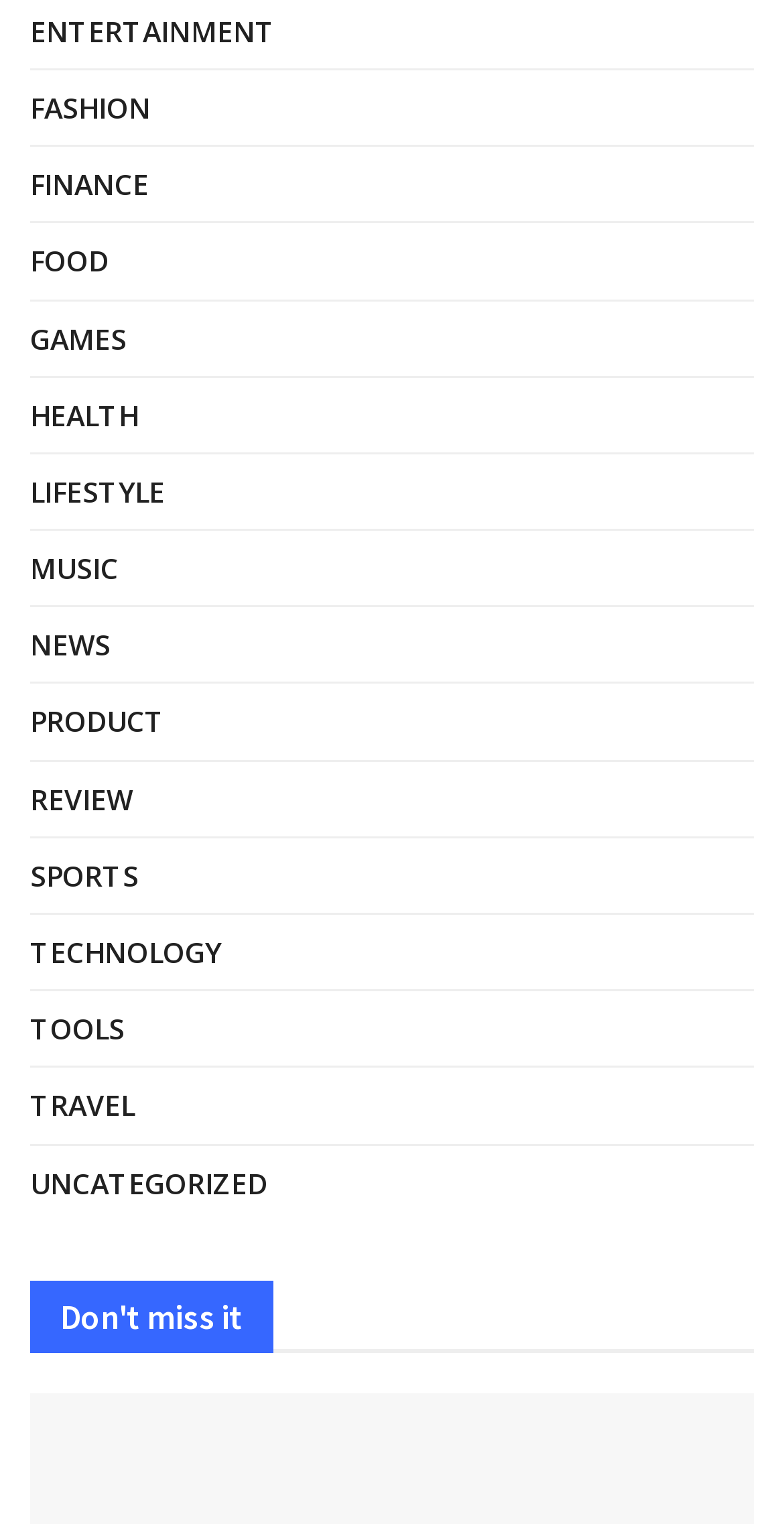What is the title of the section below the categories?
Answer the question in a detailed and comprehensive manner.

I looked at the heading below the categories section, and it says 'Don't miss it'.